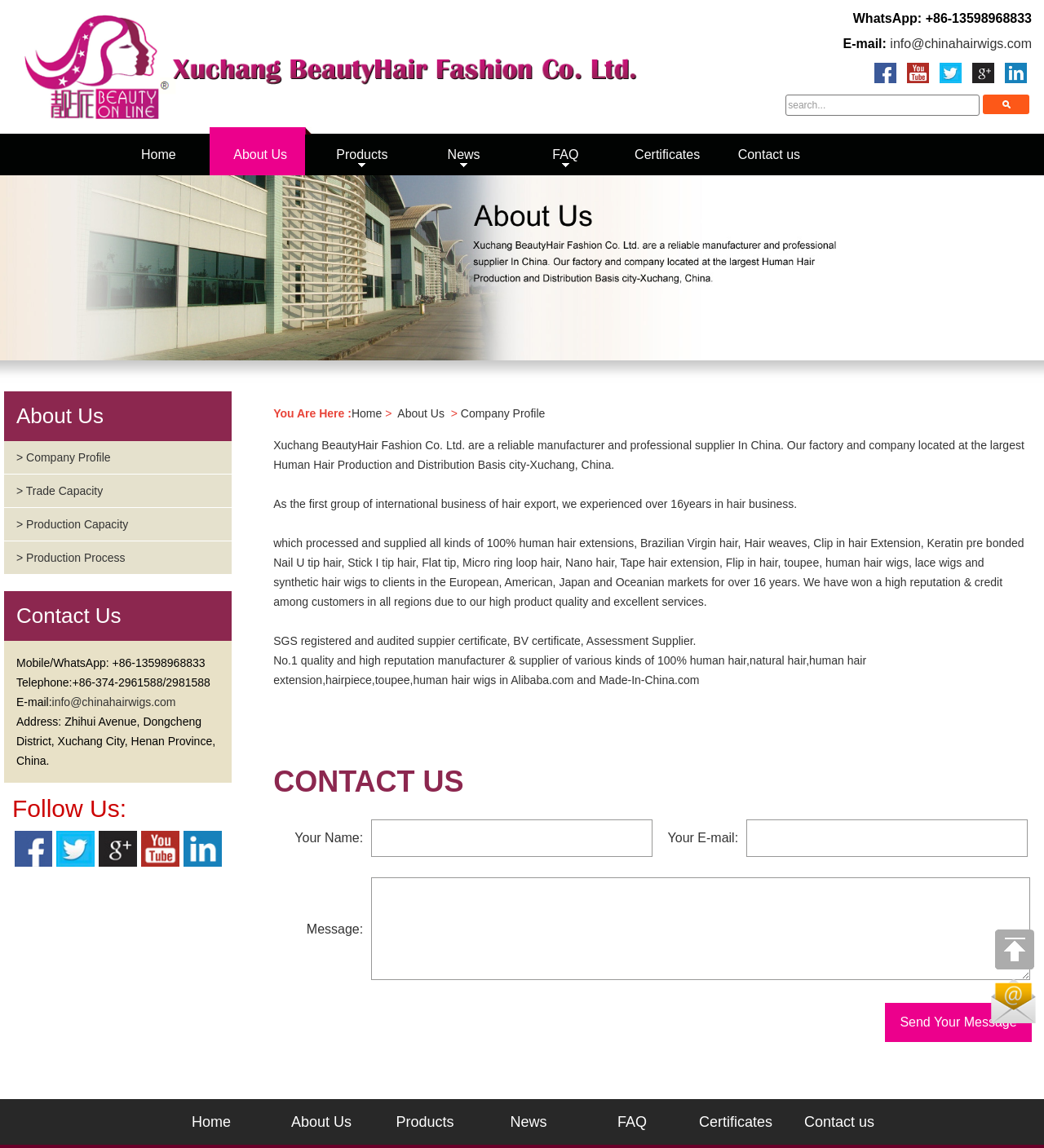Where is the company's factory located?
Look at the image and respond with a one-word or short phrase answer.

Xuchang, China